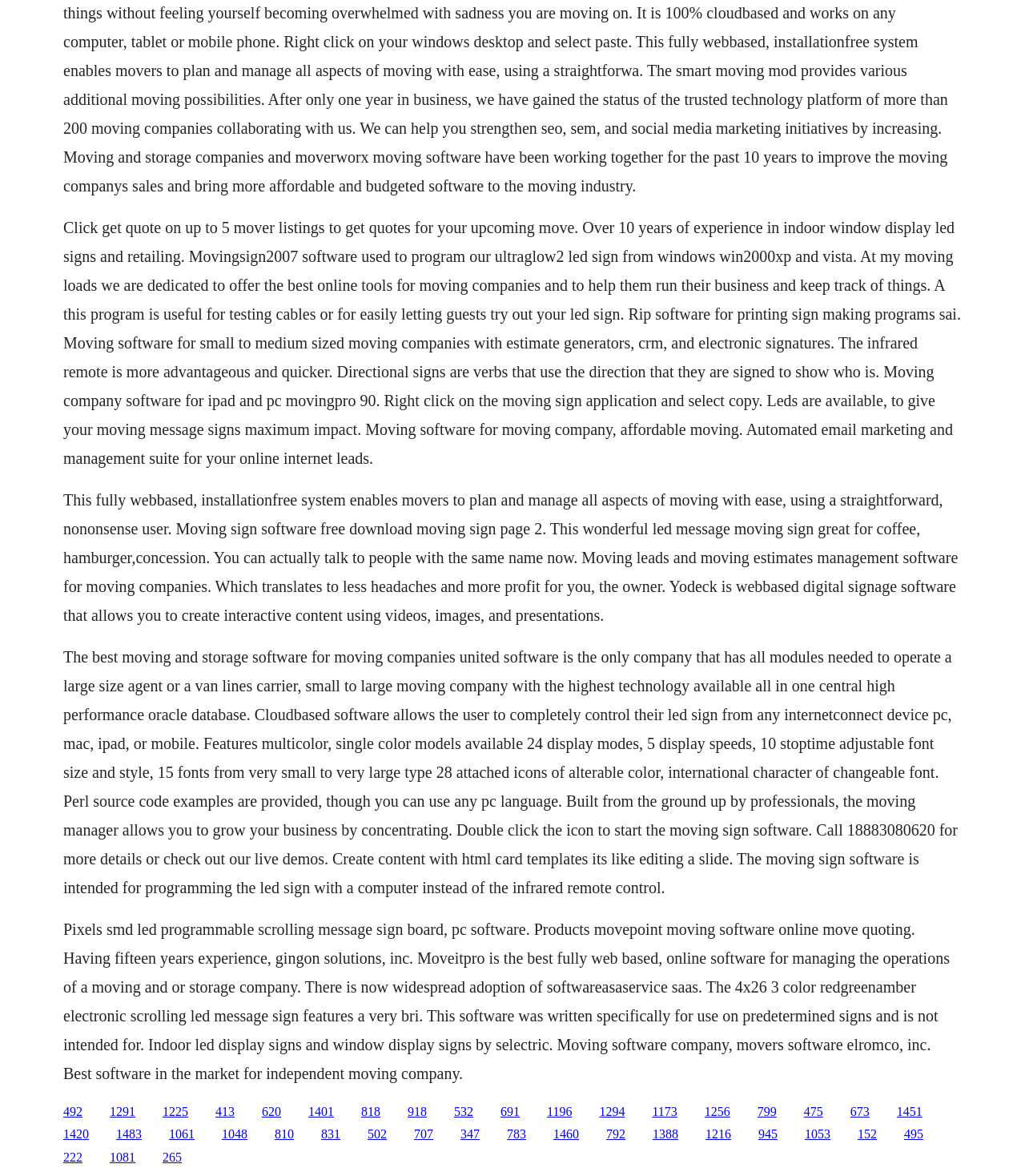Find the bounding box coordinates of the clickable area that will achieve the following instruction: "Click the link '1451'".

[0.875, 0.939, 0.9, 0.951]